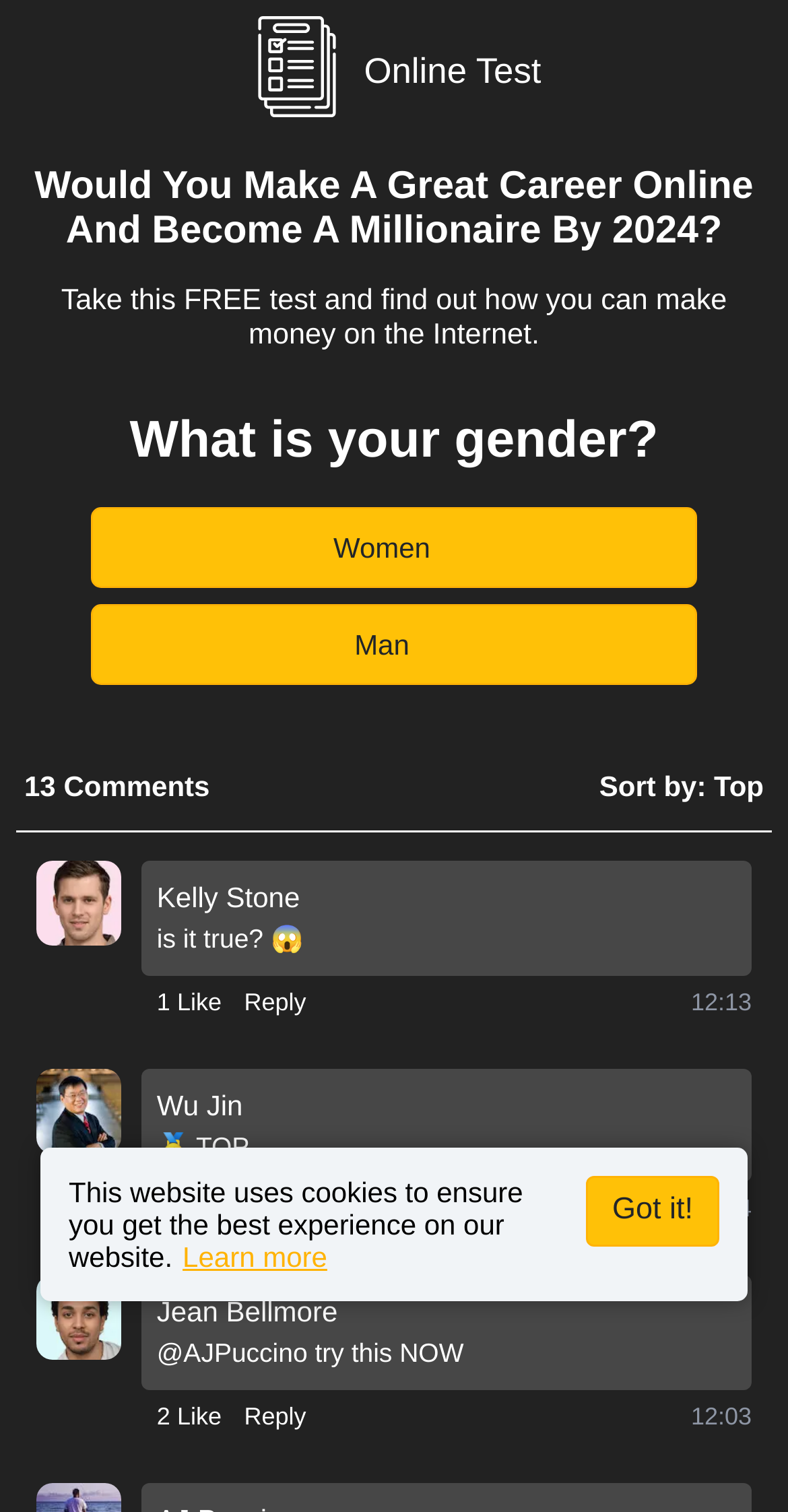What is the format of the timestamps shown on the webpage?
Please provide a detailed and thorough answer to the question.

The timestamps shown on the webpage, such as '12:13', '12:04', and '12:03', are in the format of hours and minutes, separated by a colon.